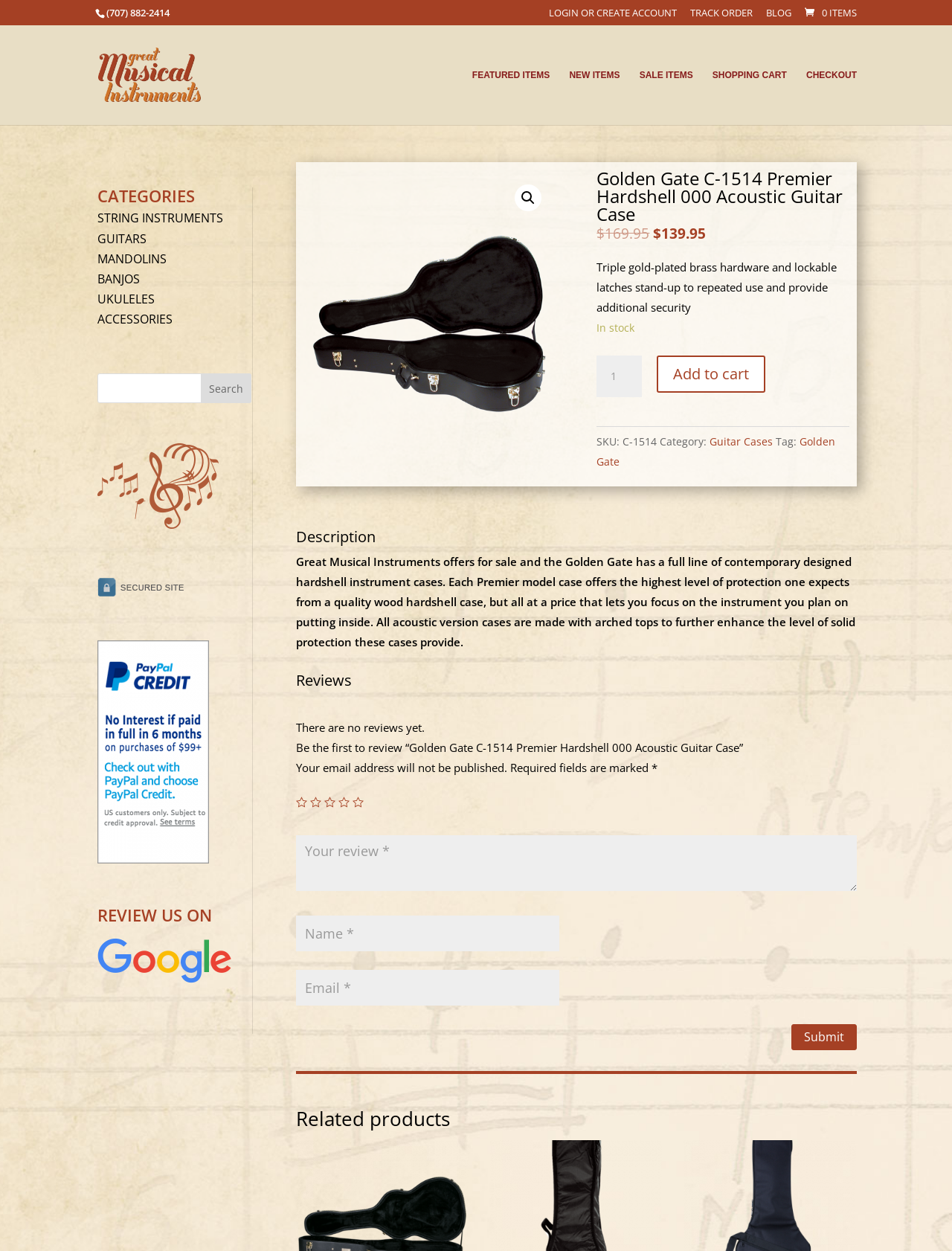Use a single word or phrase to answer the question:
What is the phone number to contact?

(707) 882-2414